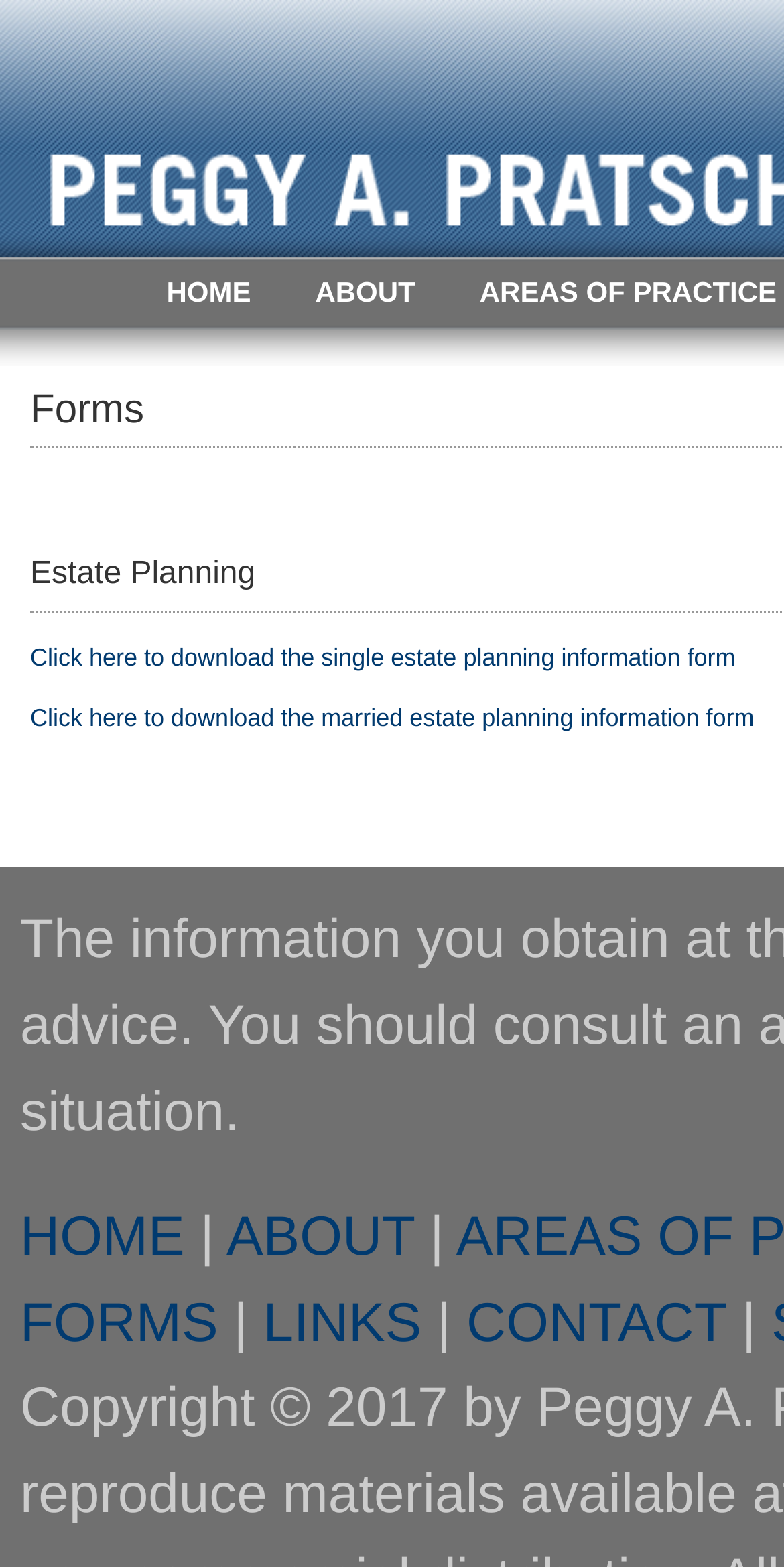Can you look at the image and give a comprehensive answer to the question:
What is the purpose of the 'Spacer' images?

The 'Spacer' images are used to separate the navigation links at the top of the page, creating a visual gap between them.